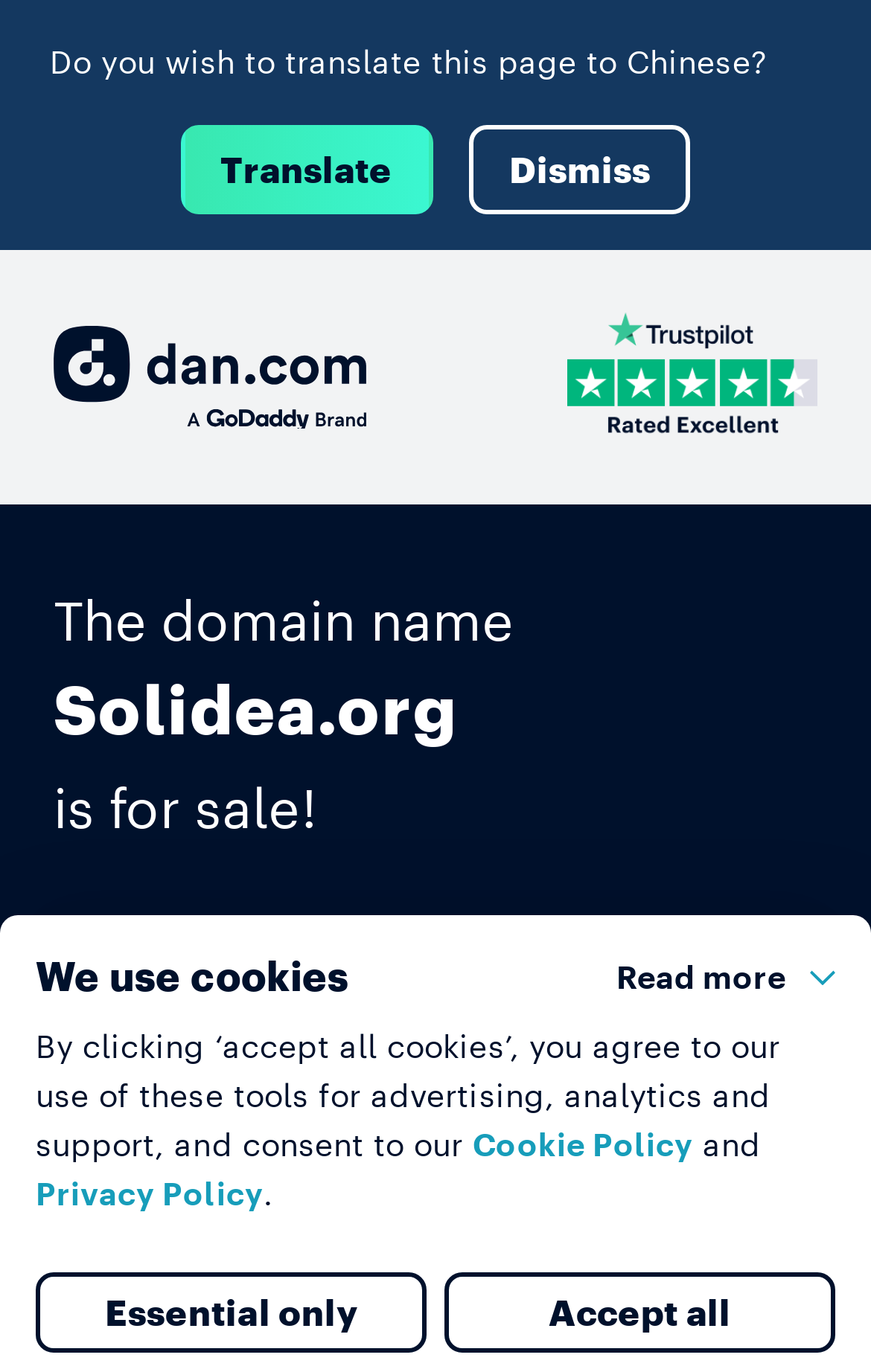Please specify the coordinates of the bounding box for the element that should be clicked to carry out this instruction: "Dismiss the translation option". The coordinates must be four float numbers between 0 and 1, formatted as [left, top, right, bottom].

[0.538, 0.091, 0.793, 0.156]